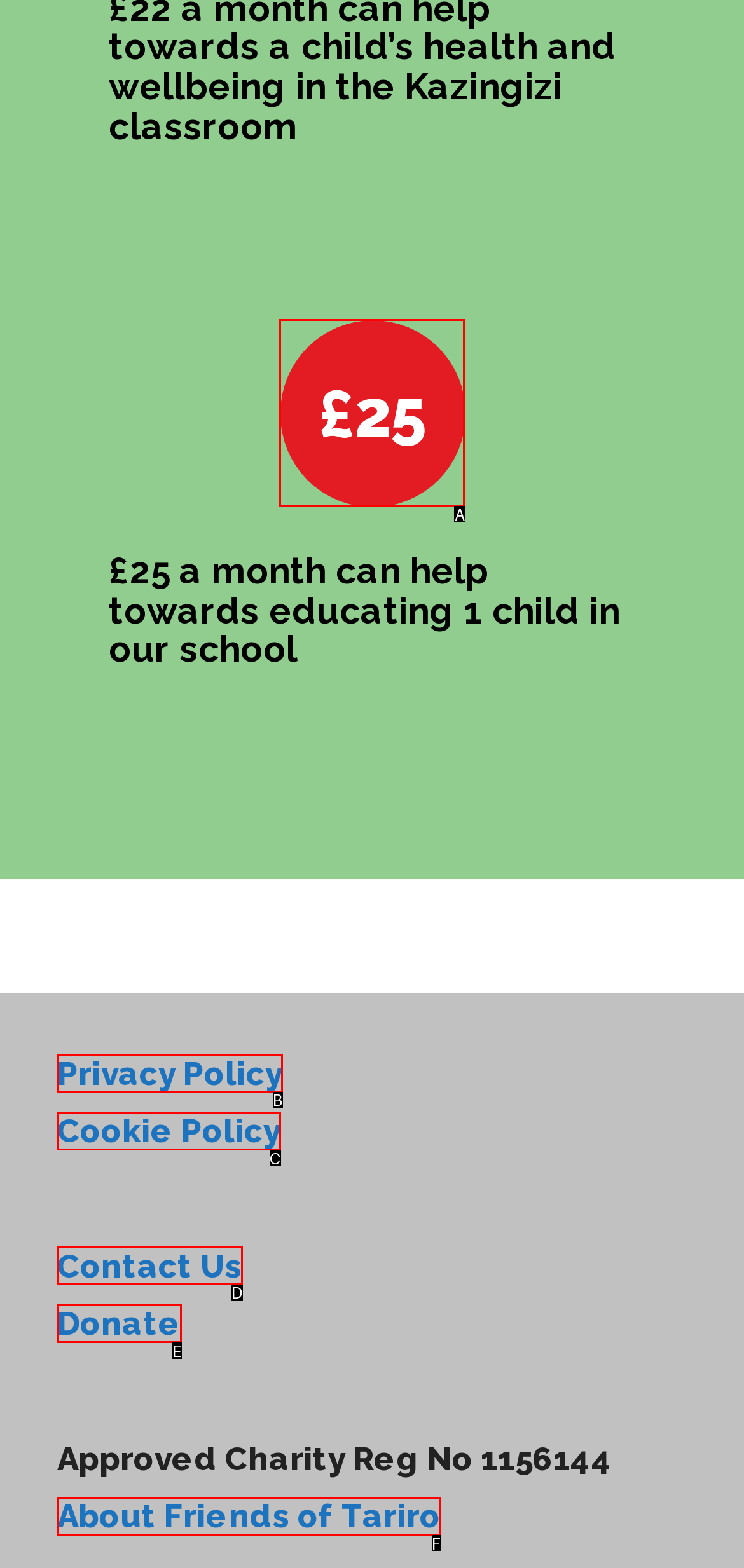Based on the given description: Donate, determine which HTML element is the best match. Respond with the letter of the chosen option.

E